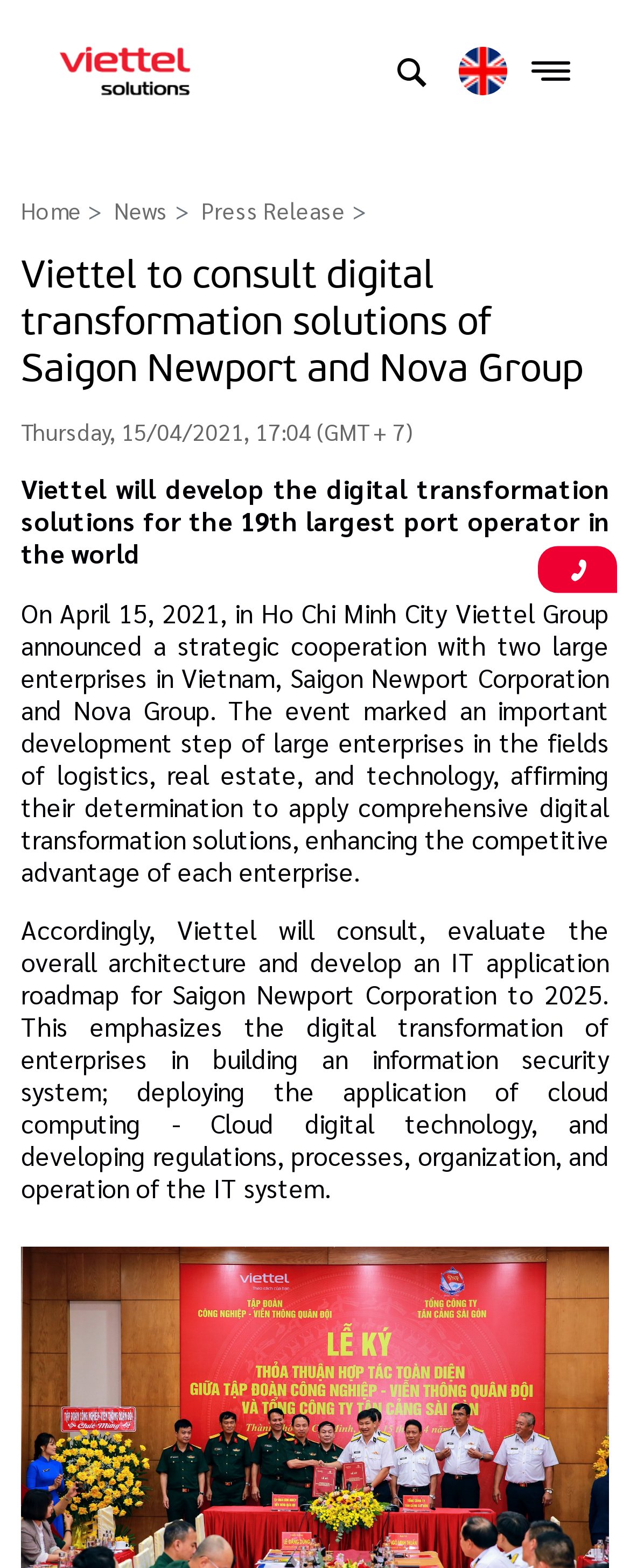Identify the bounding box of the UI element described as follows: "title="Viettel Solutions"". Provide the coordinates as four float numbers in the range of 0 to 1 [left, top, right, bottom].

[0.095, 0.03, 0.303, 0.061]